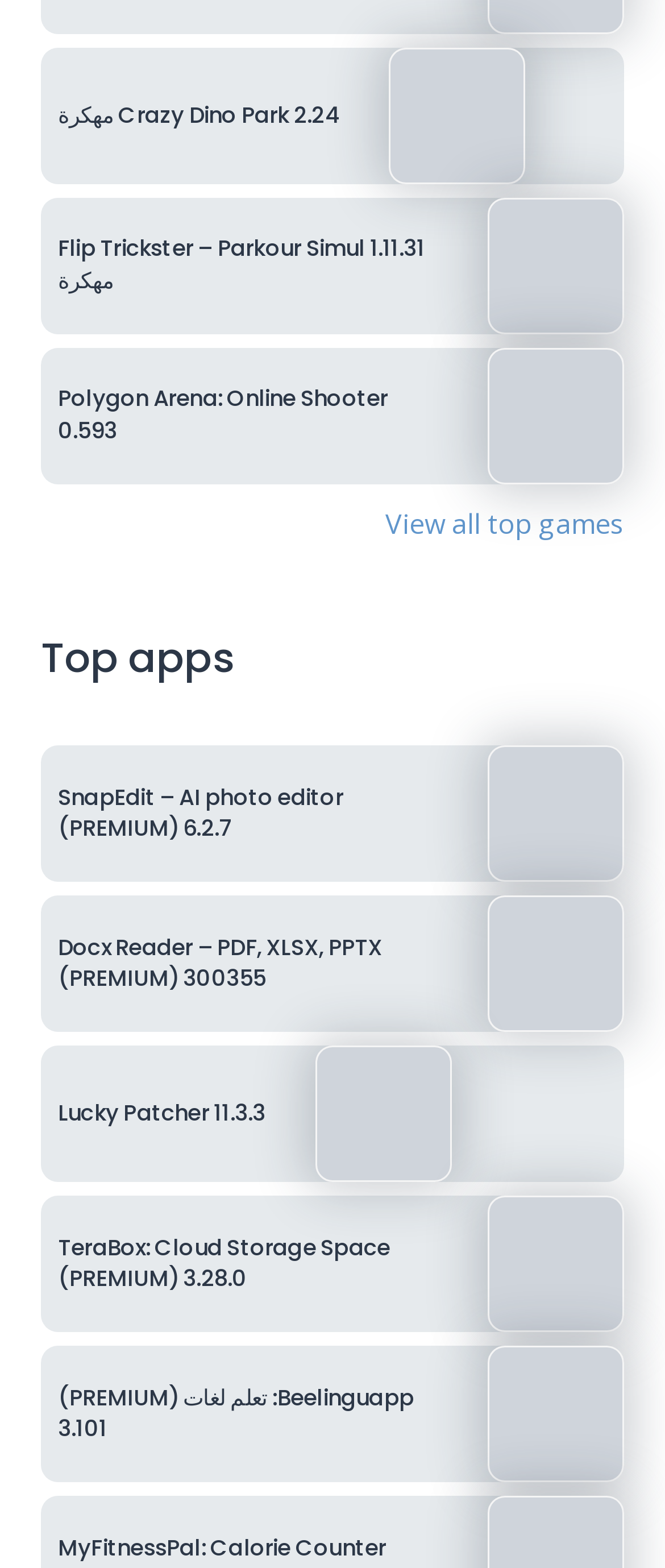Identify the bounding box coordinates of the region that should be clicked to execute the following instruction: "Explore Flip Trickster – Parkour Simul 1.11.31".

[0.736, 0.129, 0.936, 0.153]